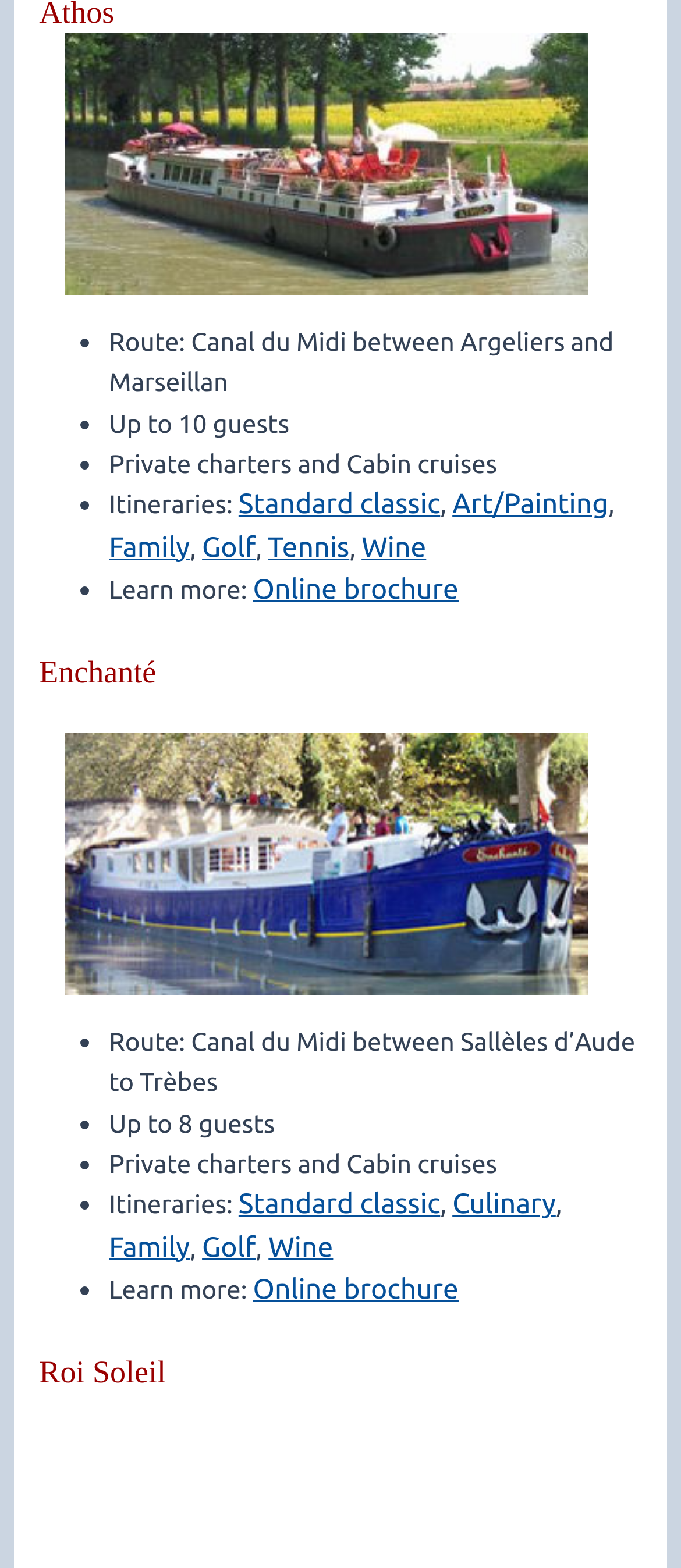Select the bounding box coordinates of the element I need to click to carry out the following instruction: "Explore the route between Sallèles d’Aude to Trèbes".

[0.16, 0.654, 0.933, 0.699]